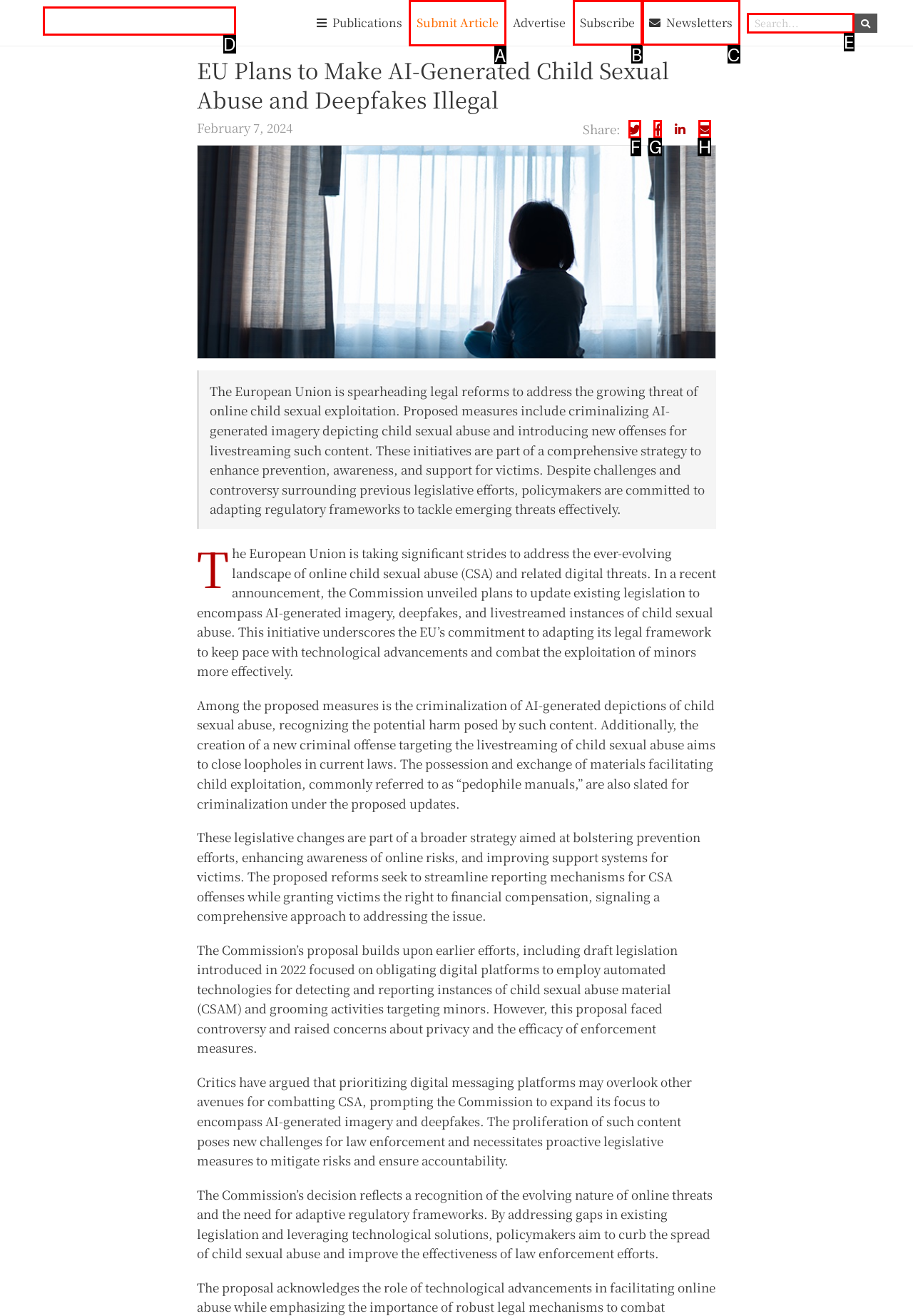Determine which UI element you should click to perform the task: Submit an article
Provide the letter of the correct option from the given choices directly.

A